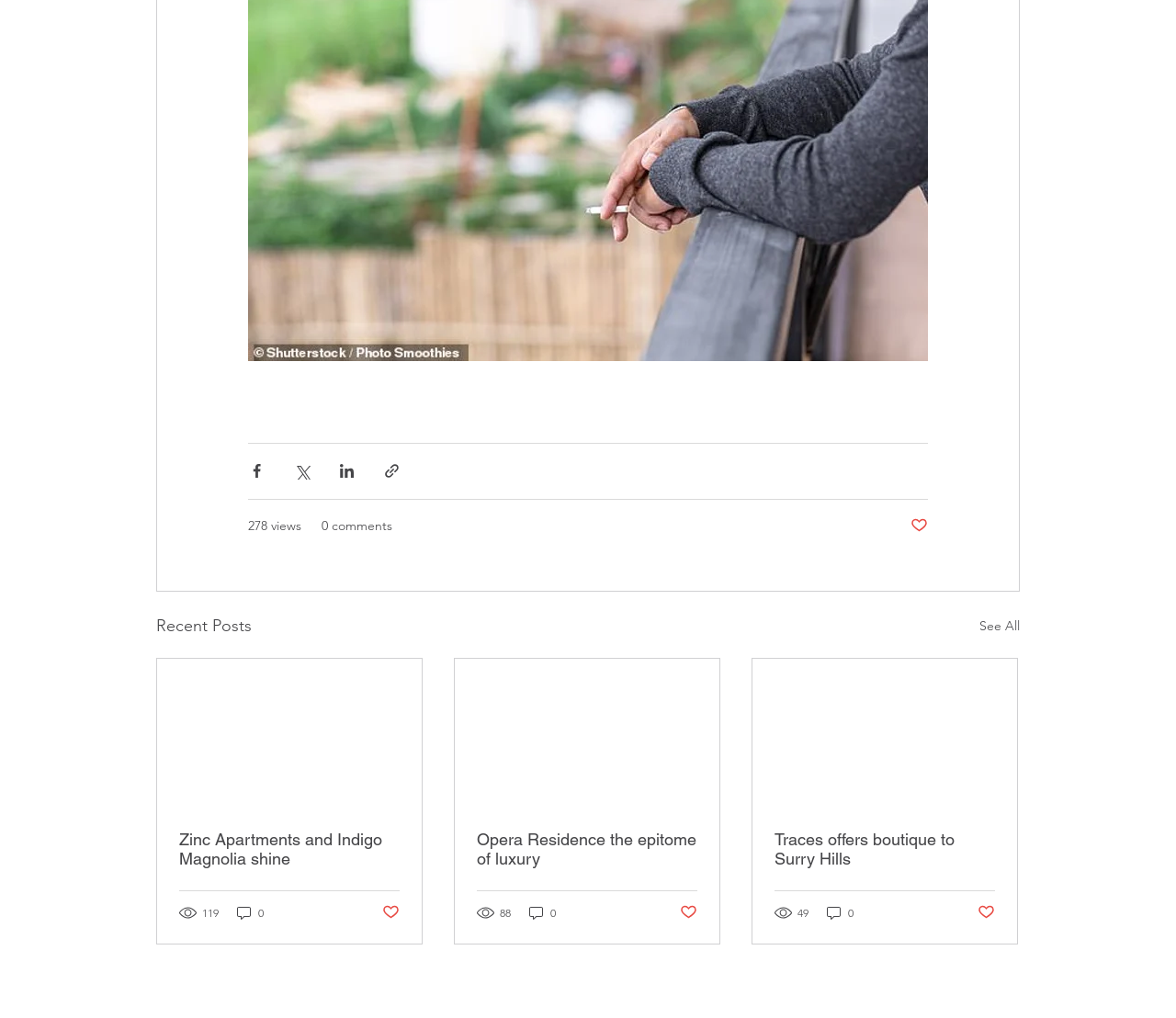Find the bounding box coordinates of the area to click in order to follow the instruction: "See all recent posts".

[0.833, 0.602, 0.867, 0.628]